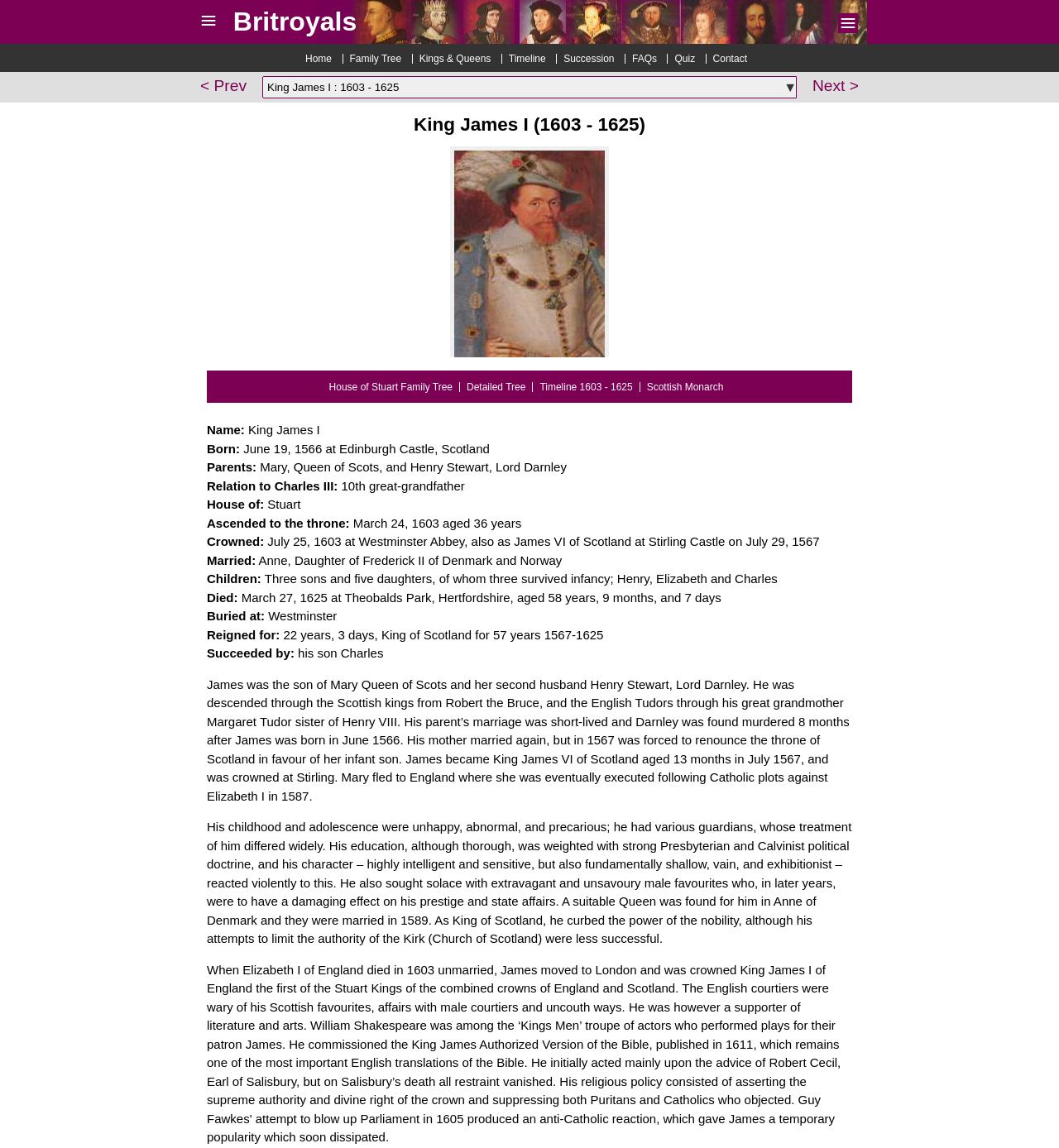How old was King James I when he ascended to the throne?
Using the image, respond with a single word or phrase.

36 years